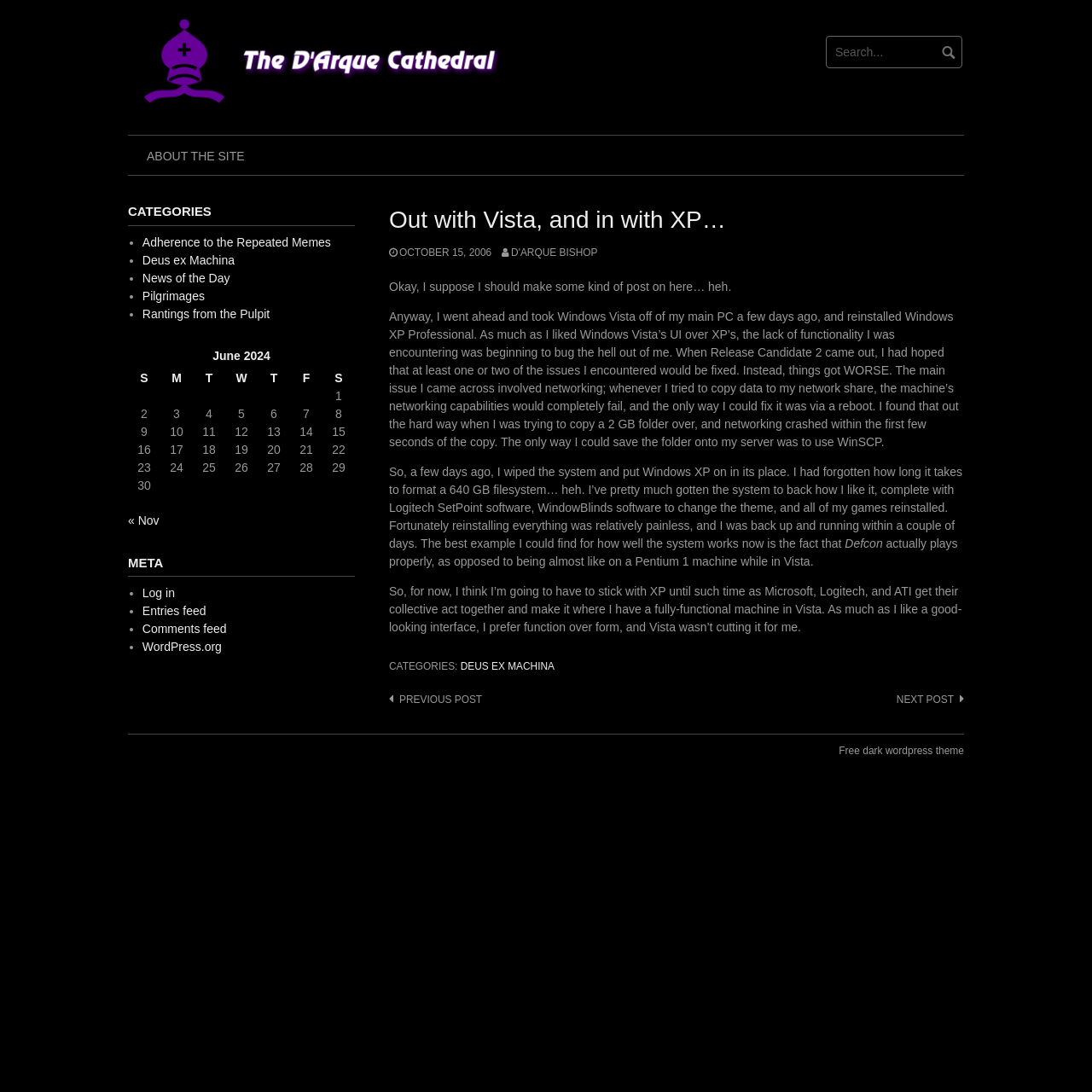Please provide a detailed answer to the question below based on the screenshot: 
What is the category of the post 'Out with Vista, and in with XP…'?

The post 'Out with Vista, and in with XP…' is categorized under 'Deus ex Machina', which is one of the categories listed on the webpage.